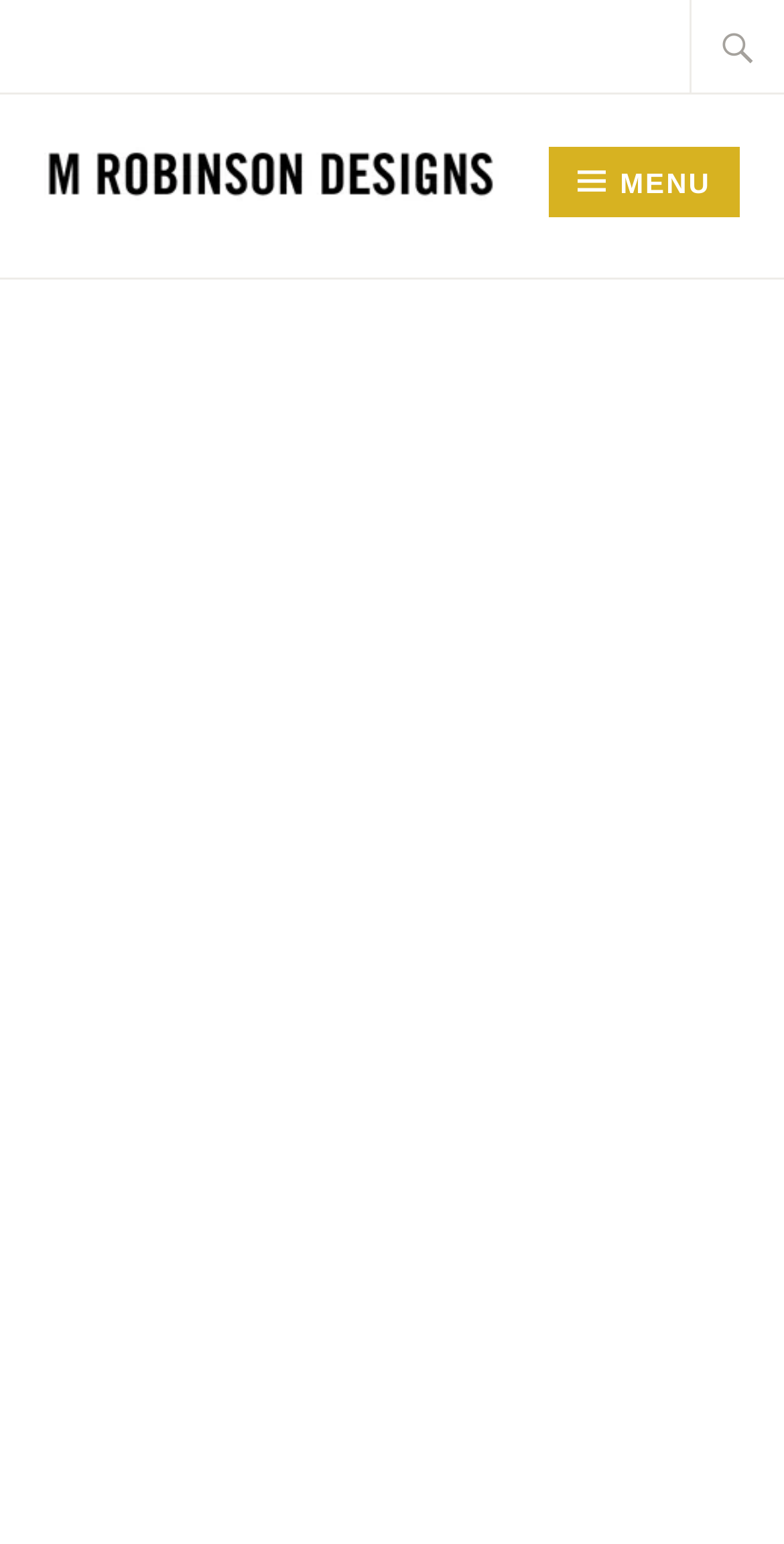What is the function of the search box?
Using the image, provide a concise answer in one word or a short phrase.

To search the website